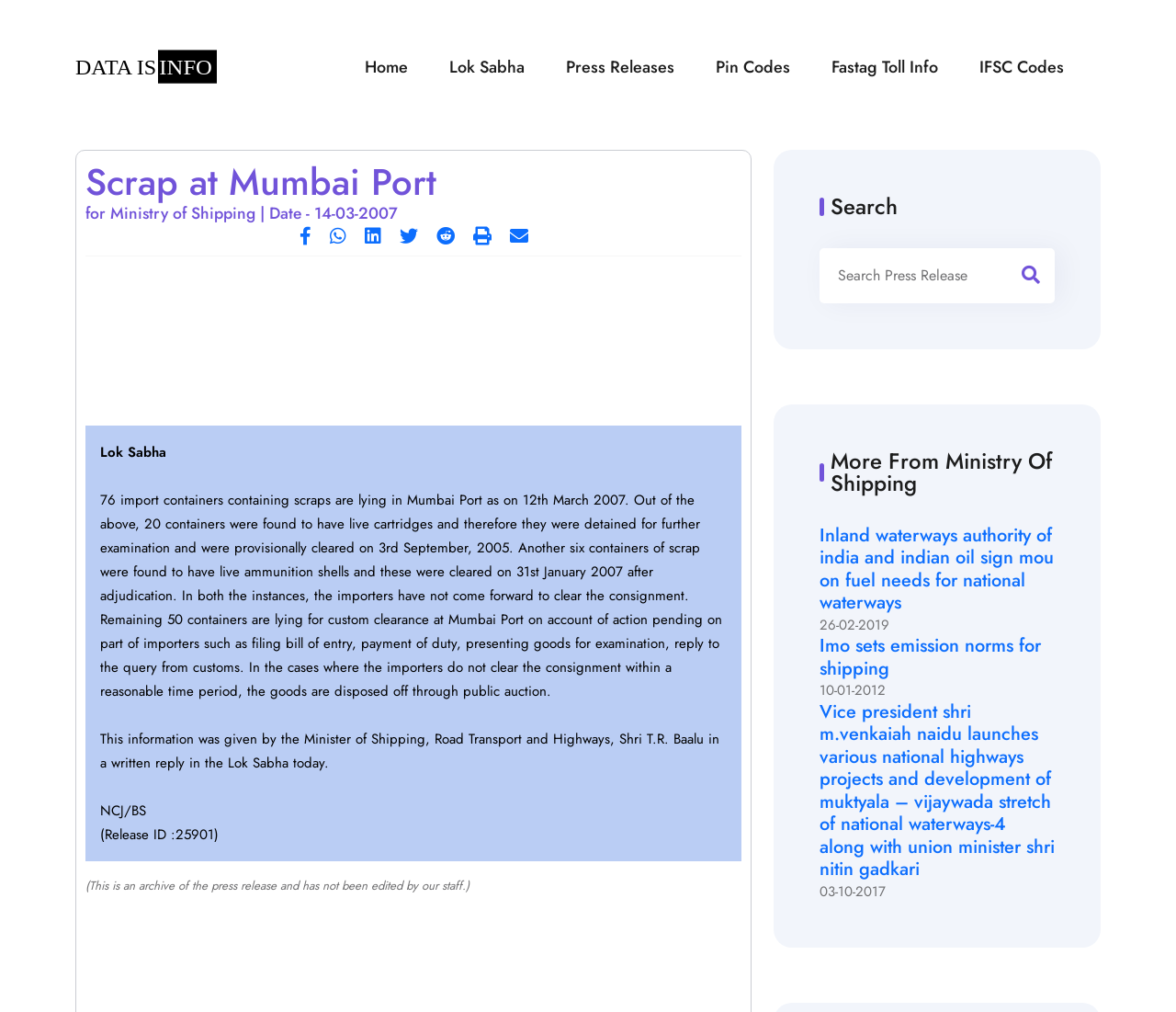What is the purpose of the search box?
Provide a one-word or short-phrase answer based on the image.

Search Press Release